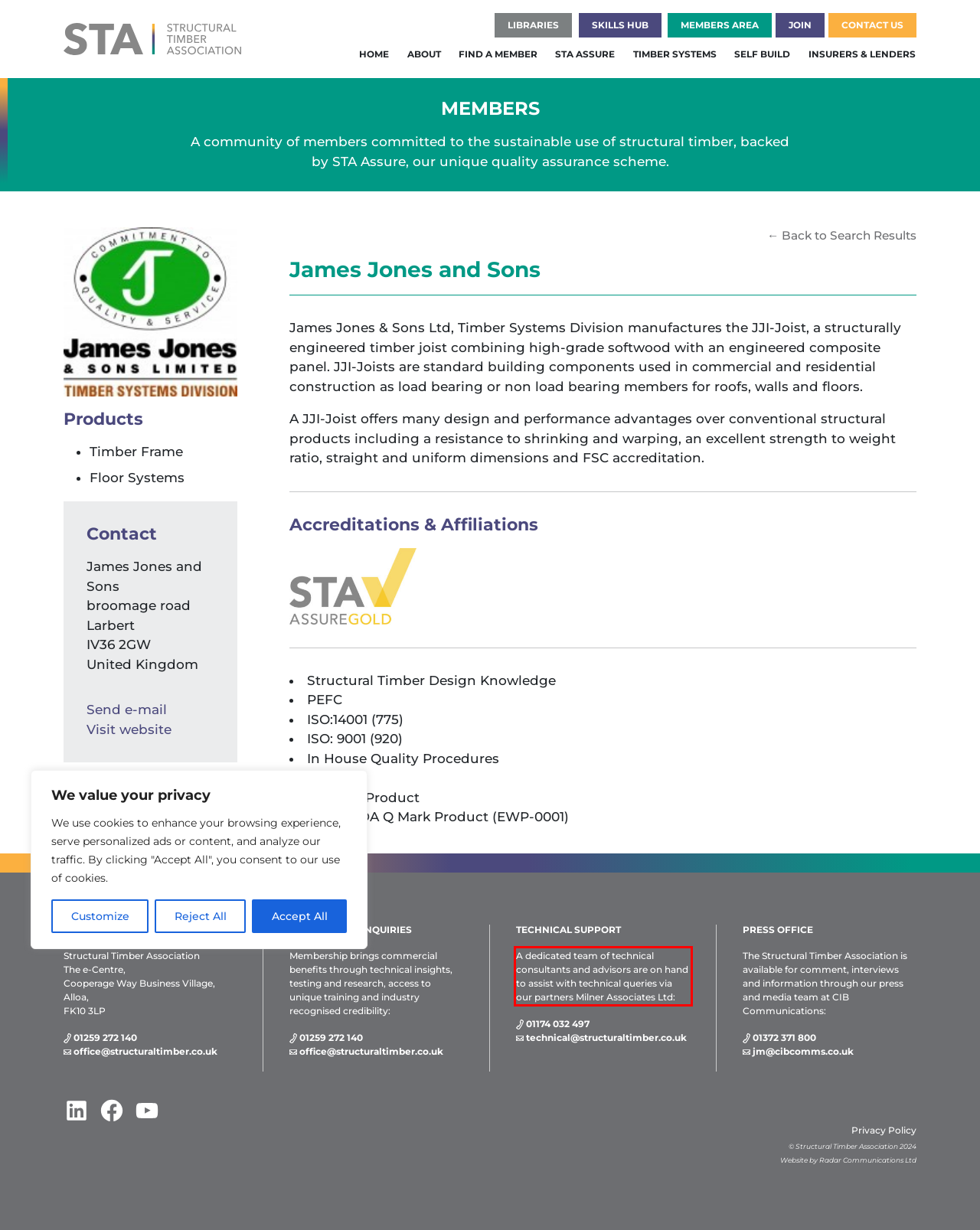Within the screenshot of a webpage, identify the red bounding box and perform OCR to capture the text content it contains.

A dedicated team of technical consultants and advisors are on hand to assist with technical queries via our partners Milner Associates Ltd: